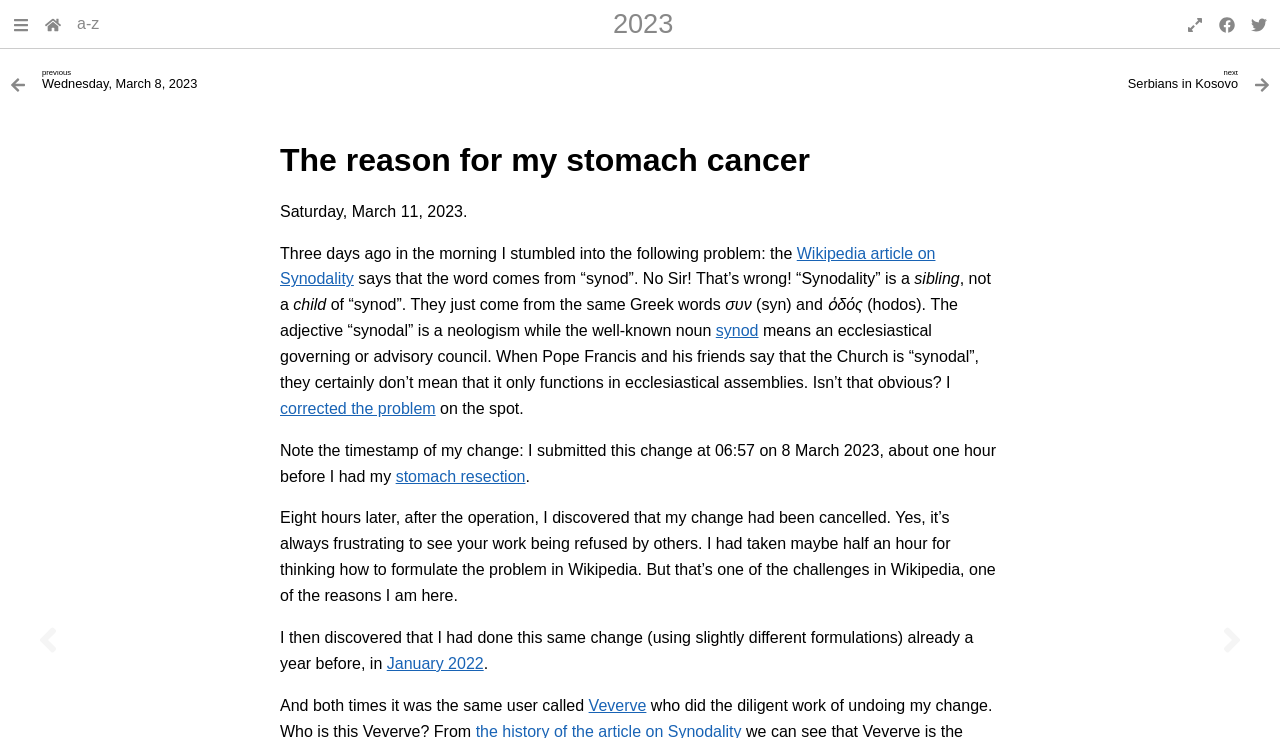Pinpoint the bounding box coordinates of the element that must be clicked to accomplish the following instruction: "Read about stomach cancer". The coordinates should be in the format of four float numbers between 0 and 1, i.e., [left, top, right, bottom].

[0.219, 0.189, 0.781, 0.248]